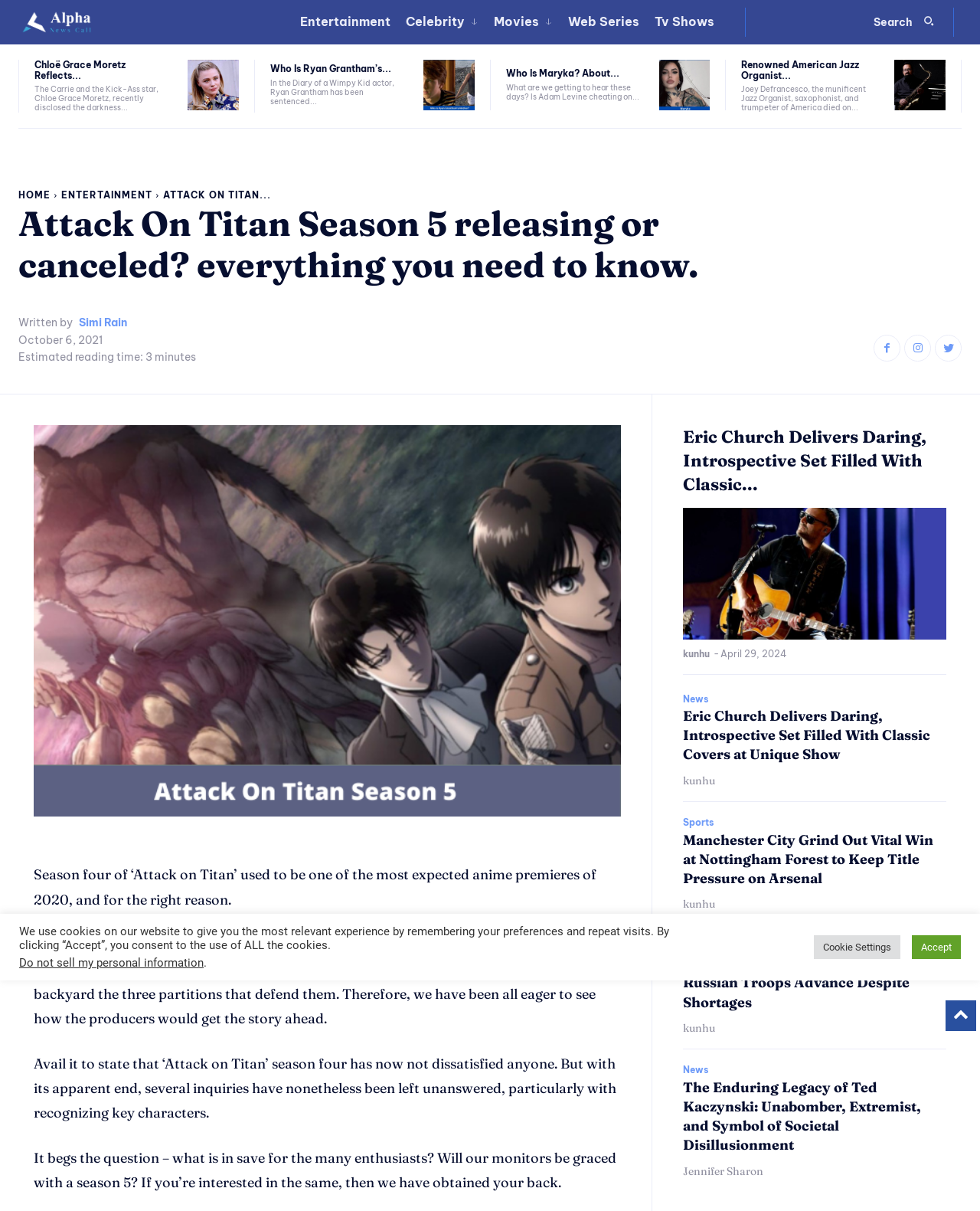Describe all the key features of the webpage in detail.

This webpage is from Alpha News Call, a news website that provides entertainment, celebrity, movie, web series, and TV show news. At the top of the page, there is a logo and a navigation menu with links to different sections, including Entertainment, Celebrity, Movies, Web Series, and TV Shows. On the top right, there is a search bar with a magnifying glass icon.

Below the navigation menu, there are several news articles with headings, summaries, and links to read more. The first article is about Chloë Grace Moretz reflecting on becoming a meme, followed by articles about Ryan Grantham's mother, Maryka and Adam Levine's affair rumors, and the death of renowned American Jazz Organist Joey Defrancesco.

The main article on the page is about Attack on Titan Season 5, with a heading that asks if it is releasing or canceled. The article discusses the expectations from Season 4 and the unanswered questions left at the end of the season. It also mentions the story's progression and the fate of key characters.

On the right side of the page, there are more news articles with headings and summaries, including Eric Church's daring and introspective set, Manchester City's win at Nottingham Forest, Ukrainian forces retreating in the east, and the legacy of Ted Kaczynski.

At the bottom of the page, there is a cookie consent notice with buttons to accept or customize cookie settings.